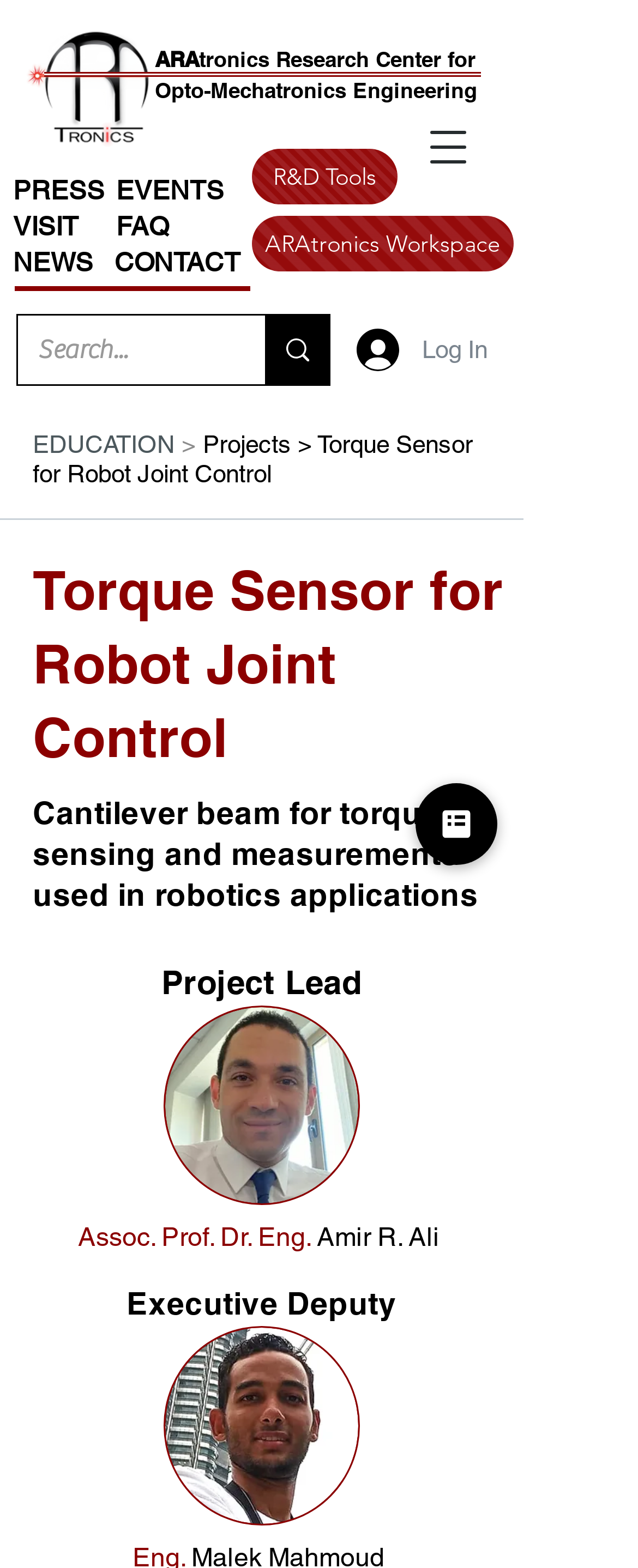Find the UI element described as: "Previous tour" and predict its bounding box coordinates. Ensure the coordinates are four float numbers between 0 and 1, [left, top, right, bottom].

None